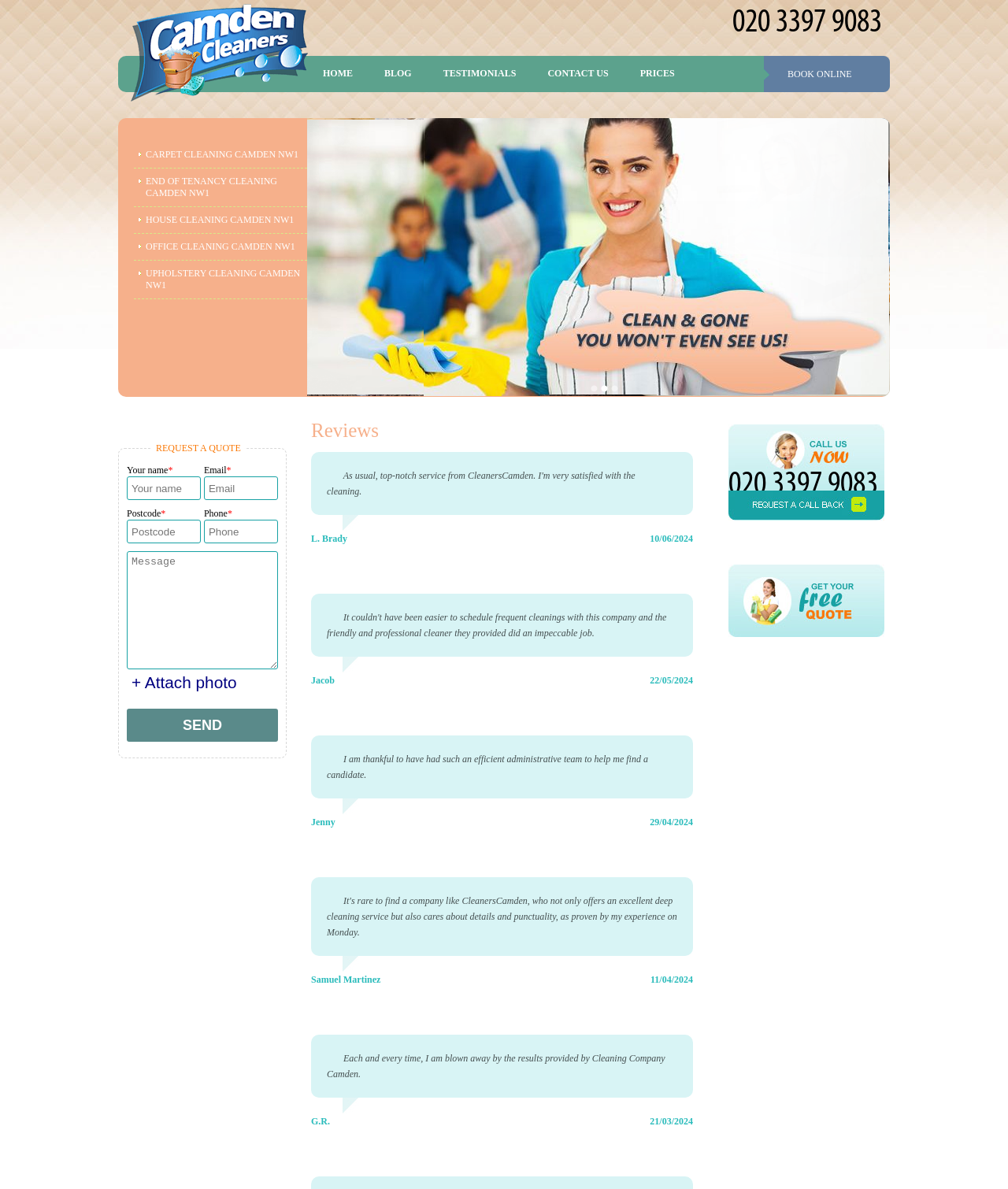Please identify the bounding box coordinates of the clickable area that will allow you to execute the instruction: "Click the 'HOME' link".

[0.305, 0.054, 0.366, 0.07]